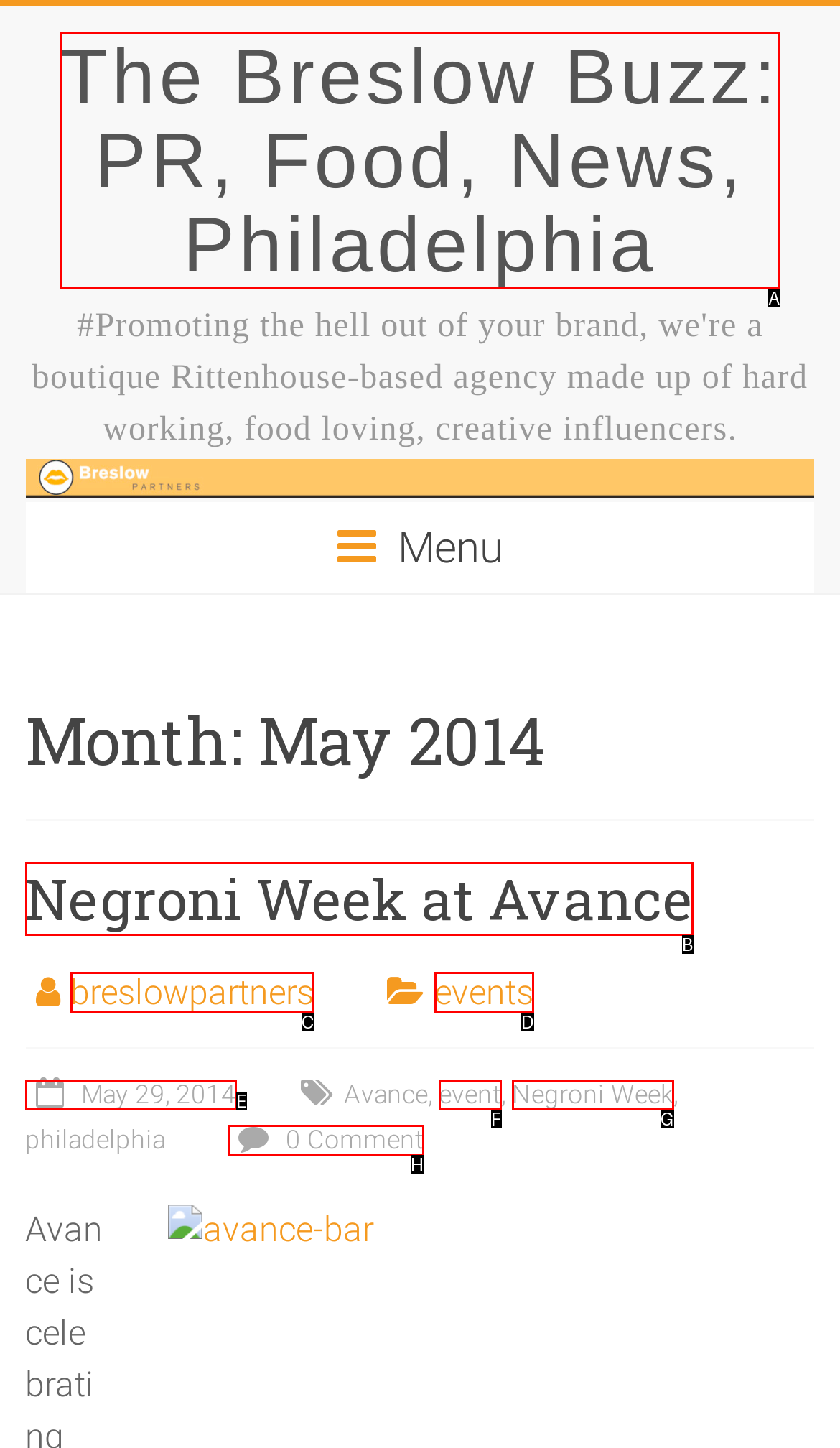Identify the option that corresponds to the given description: Negroni Week at Avance. Reply with the letter of the chosen option directly.

B